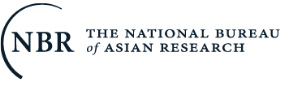With reference to the screenshot, provide a detailed response to the question below:
What values are central to the NBR's mission?

The use of a simple and clean design in the logo aligns with the values of integrity and excellence which are central to the NBR's mission, reflecting the organization's commitment to these principles.